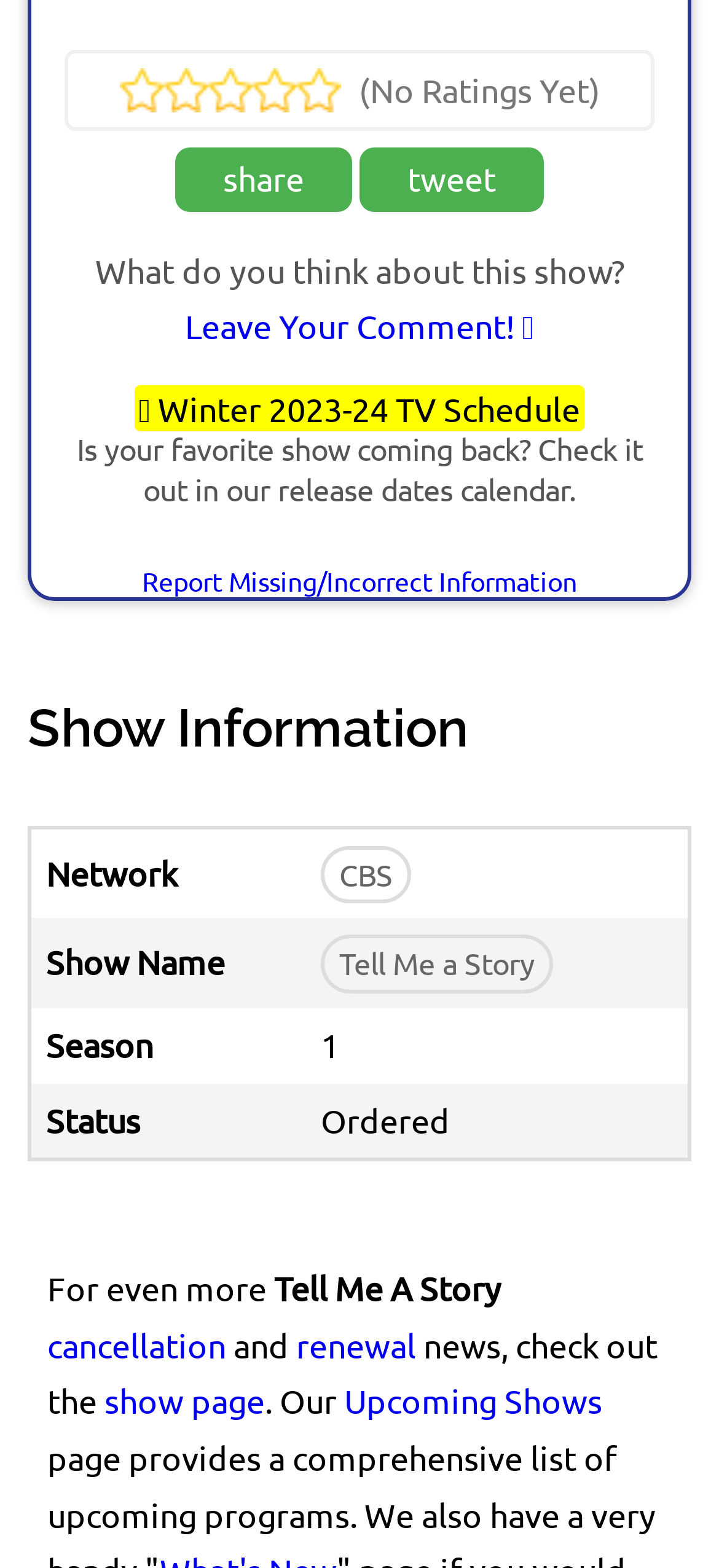Provide a brief response in the form of a single word or phrase:
What is the season of the show?

1